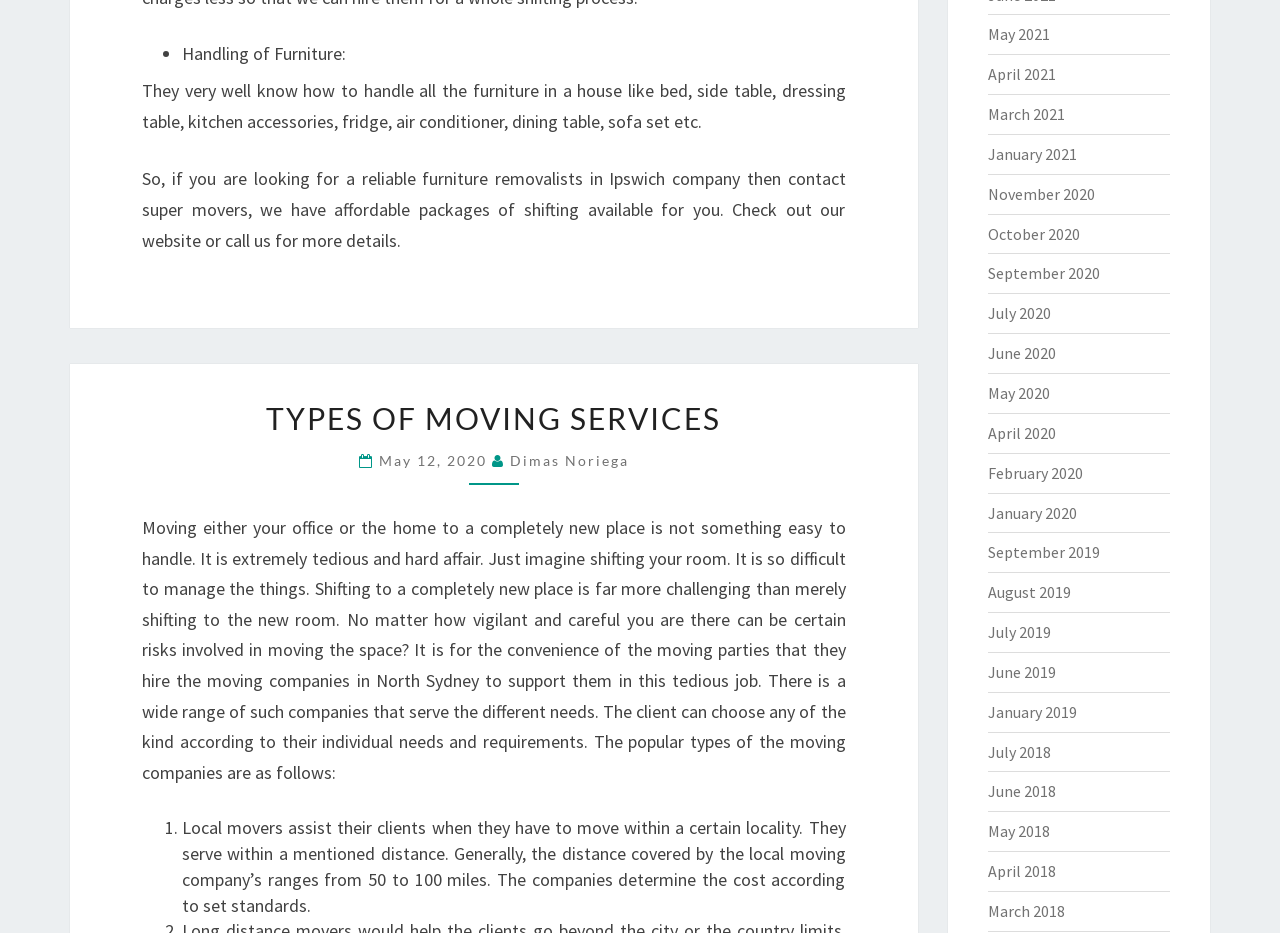Could you please study the image and provide a detailed answer to the question:
Who wrote the article 'TYPES OF MOVING SERVICES'?

The author of the article 'TYPES OF MOVING SERVICES' is Dimas Noriega, as indicated by the link 'Dimas Noriega' next to the date 'May 12, 2020'.